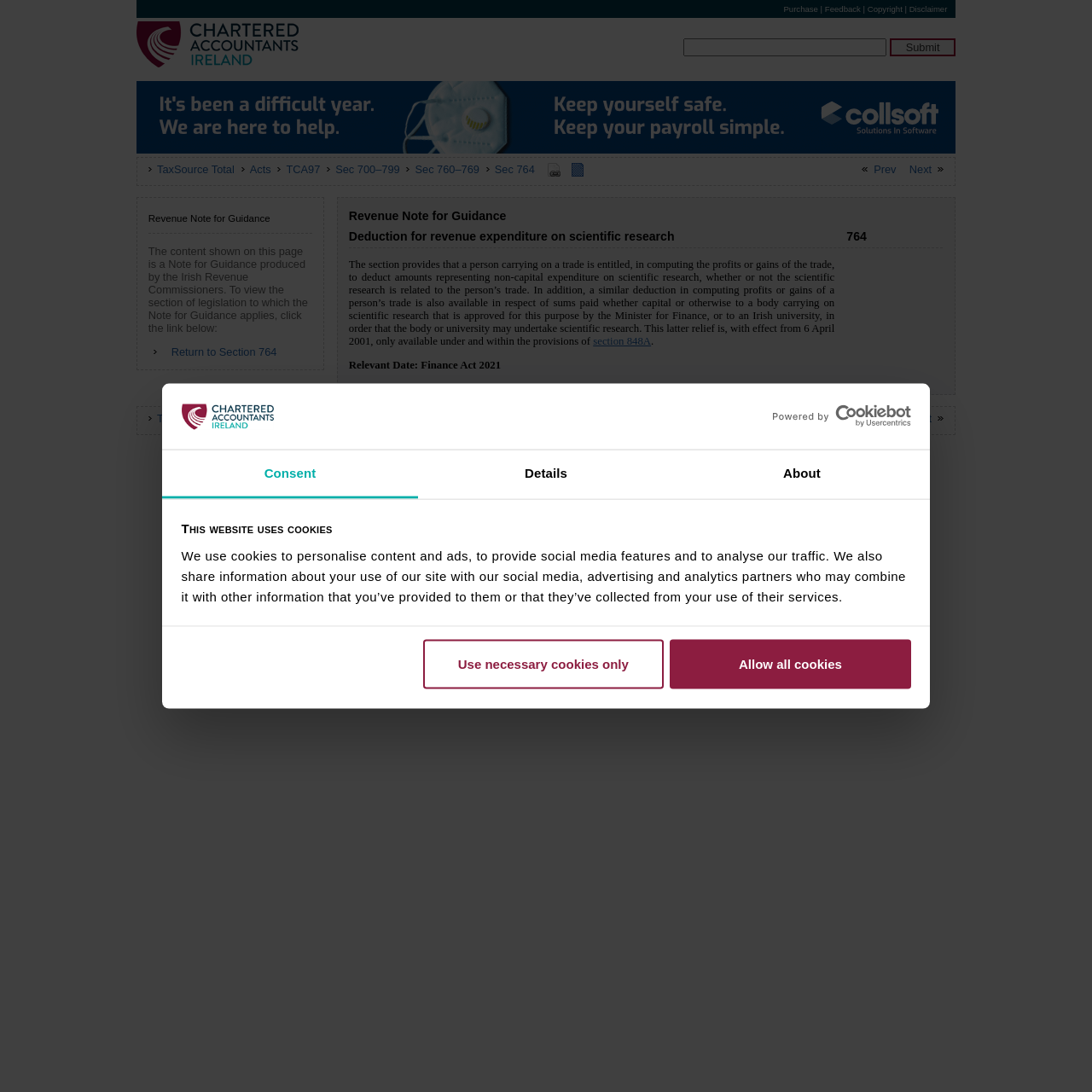Based on the provided description, "name="button" value="Submit"", find the bounding box of the corresponding UI element in the screenshot.

[0.815, 0.035, 0.875, 0.052]